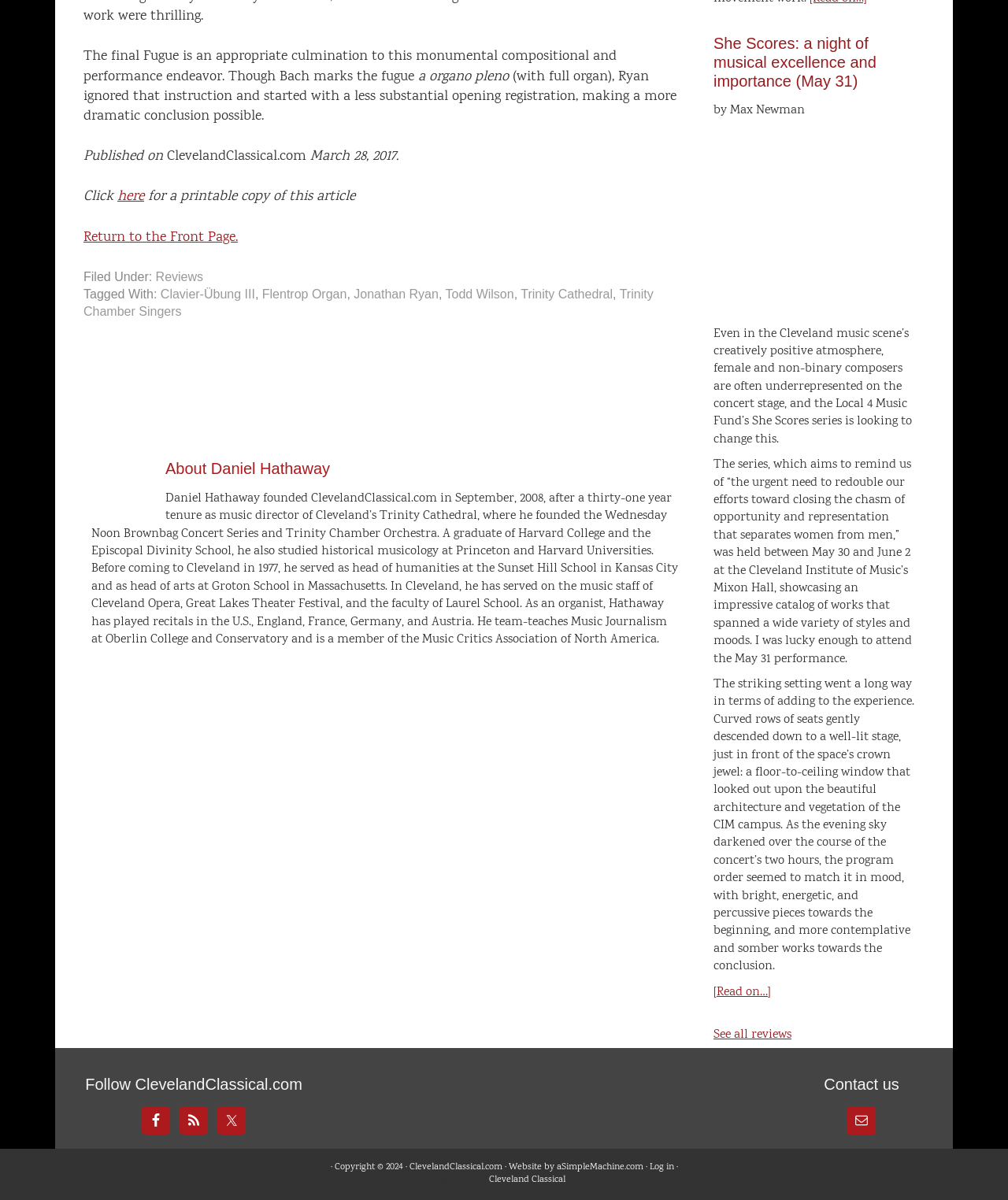How can I contact the website?
Look at the image and respond with a one-word or short phrase answer.

Email